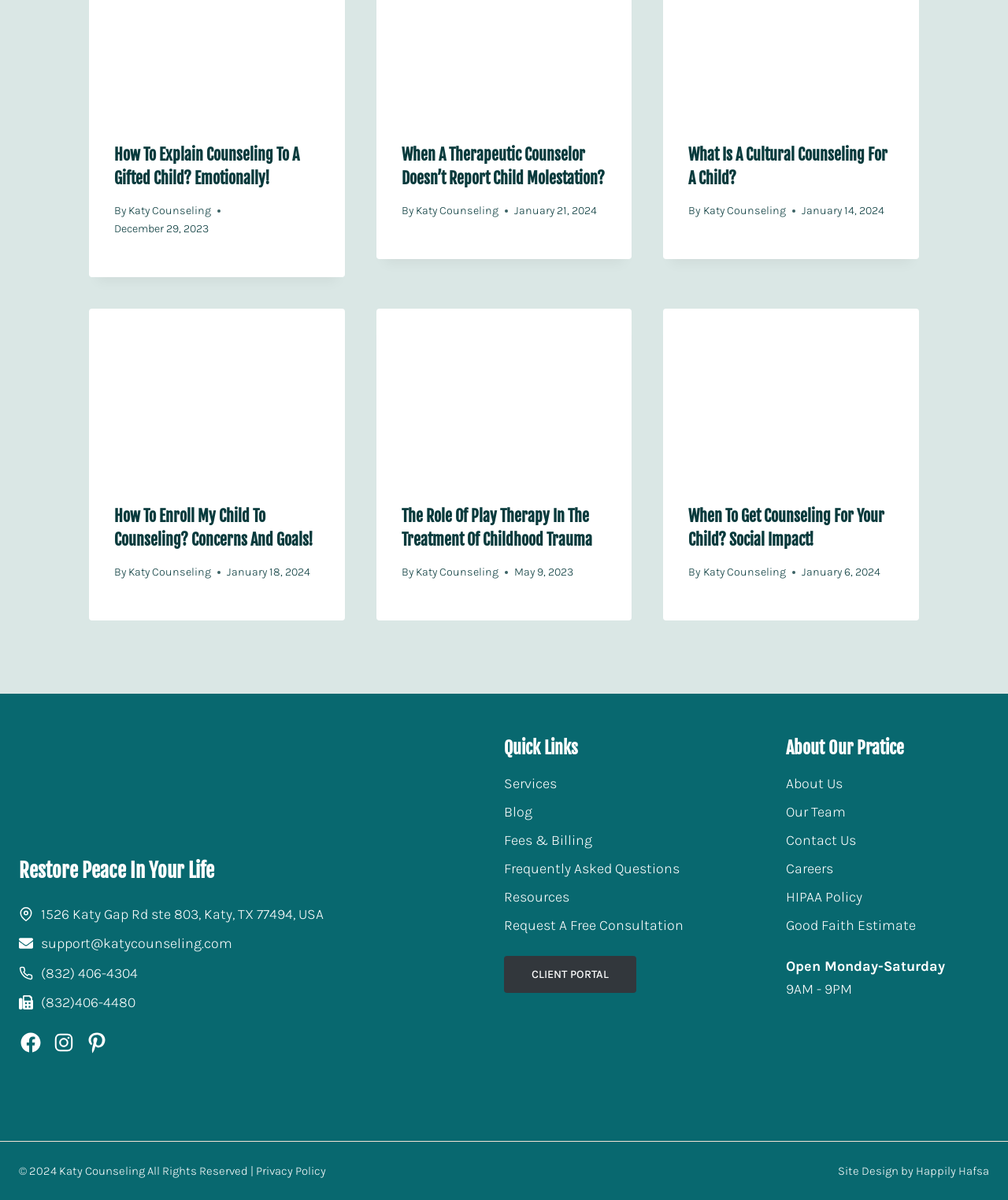Show the bounding box coordinates of the element that should be clicked to complete the task: "Click on the 'How To Explain Counseling To A Gifted Child? Emotionally!' article".

[0.113, 0.119, 0.317, 0.159]